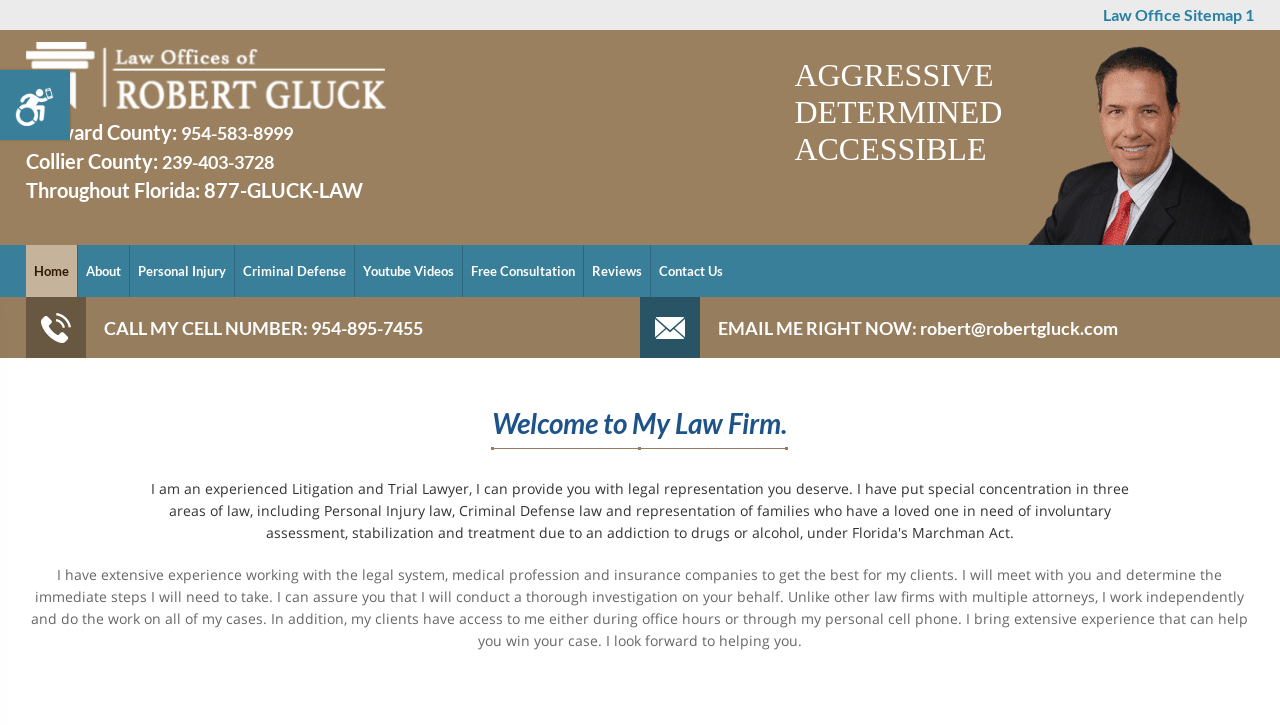What is the phone number for Broward County?
Answer the question in as much detail as possible.

I found the phone number for Broward County by looking at the section that lists contact information for different counties. The phone number is listed next to 'Broward County:'.